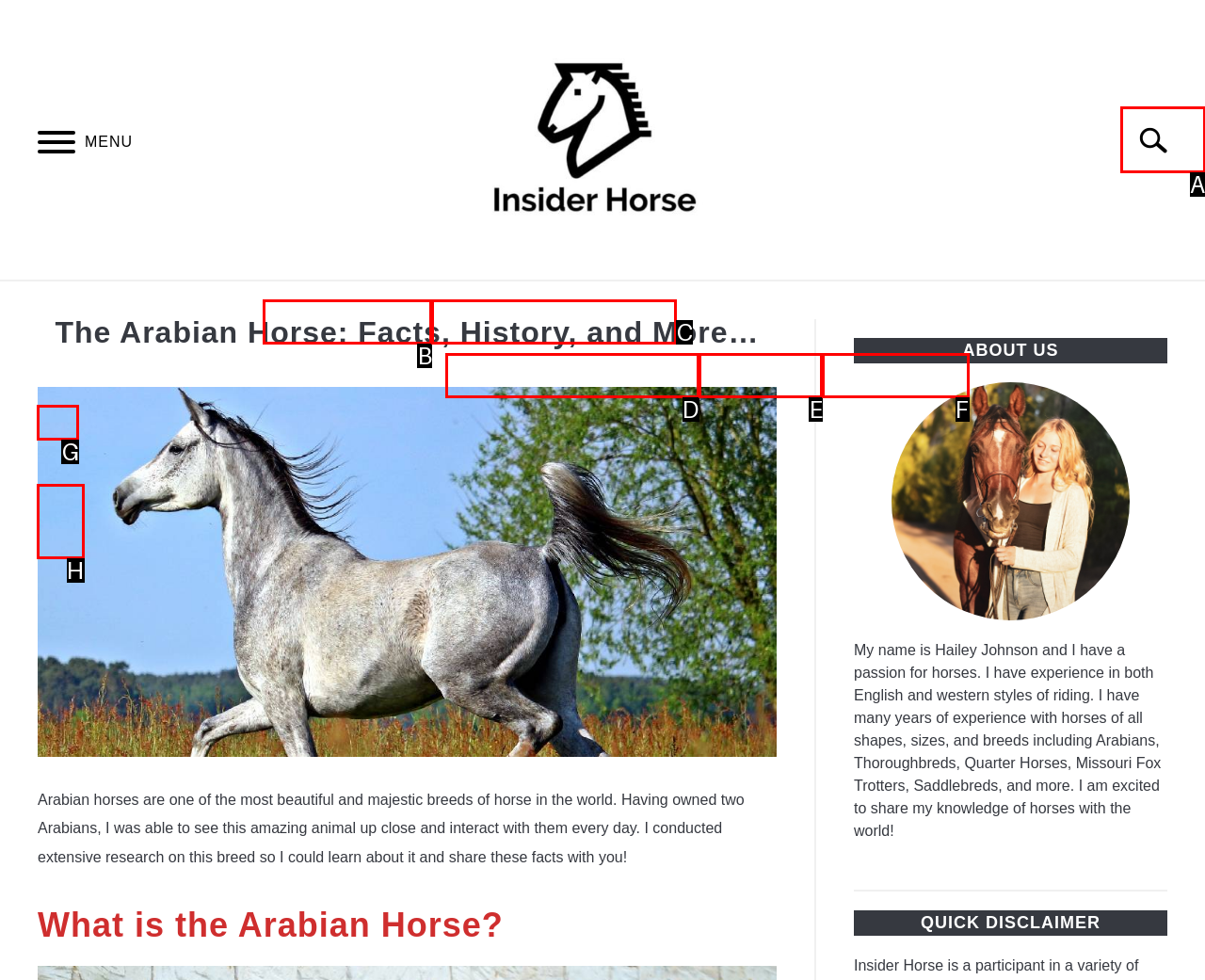Determine which option should be clicked to carry out this task: Search for something
State the letter of the correct choice from the provided options.

A